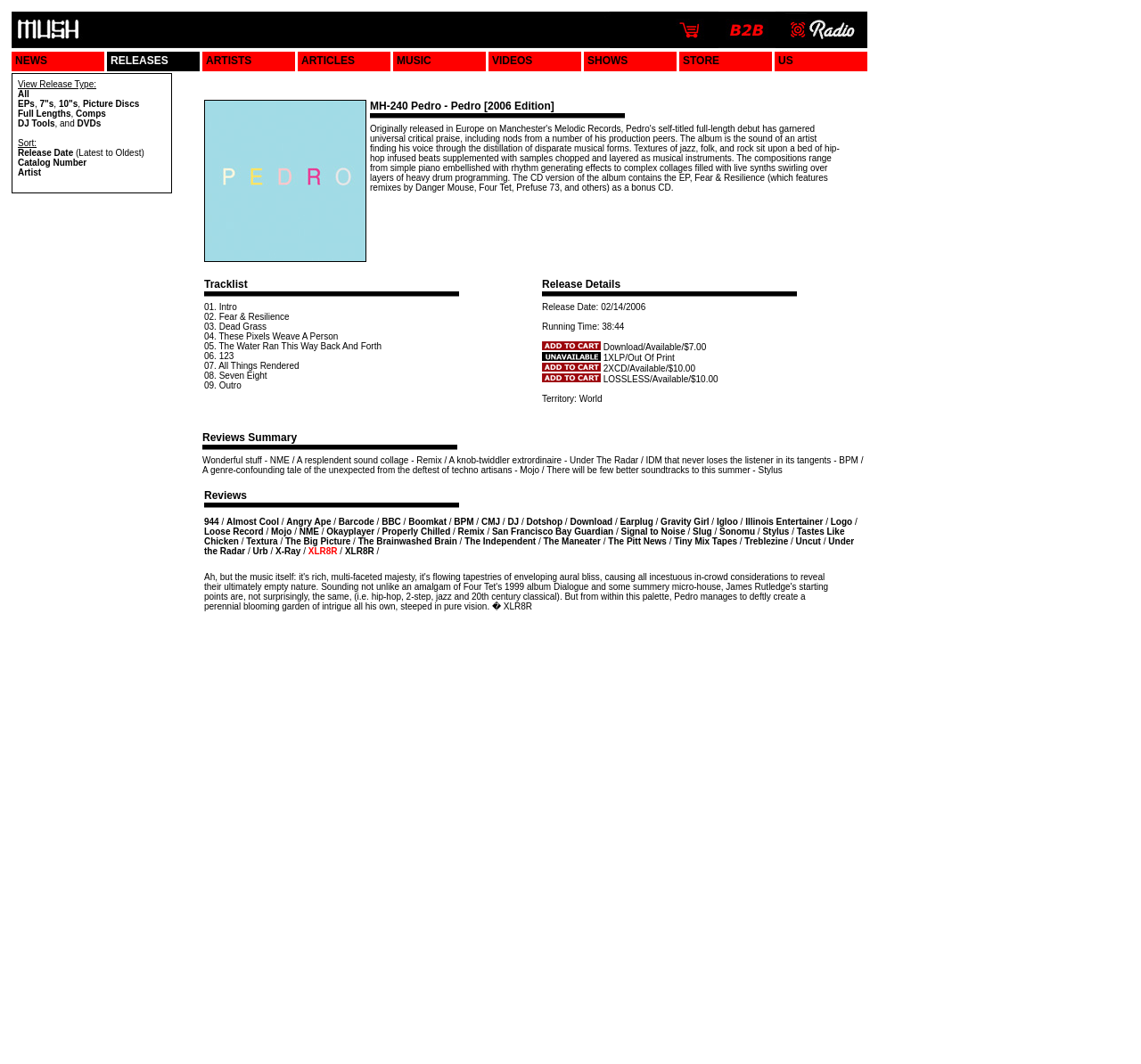What is the title of the album?
Kindly answer the question with as much detail as you can.

The title of the album can be found in the LayoutTableCell element with the text 'MH-240 Pedro - Pedro [2006 Edition]' which is a part of the LayoutTable with bounding box coordinates [0.177, 0.092, 0.74, 0.248].